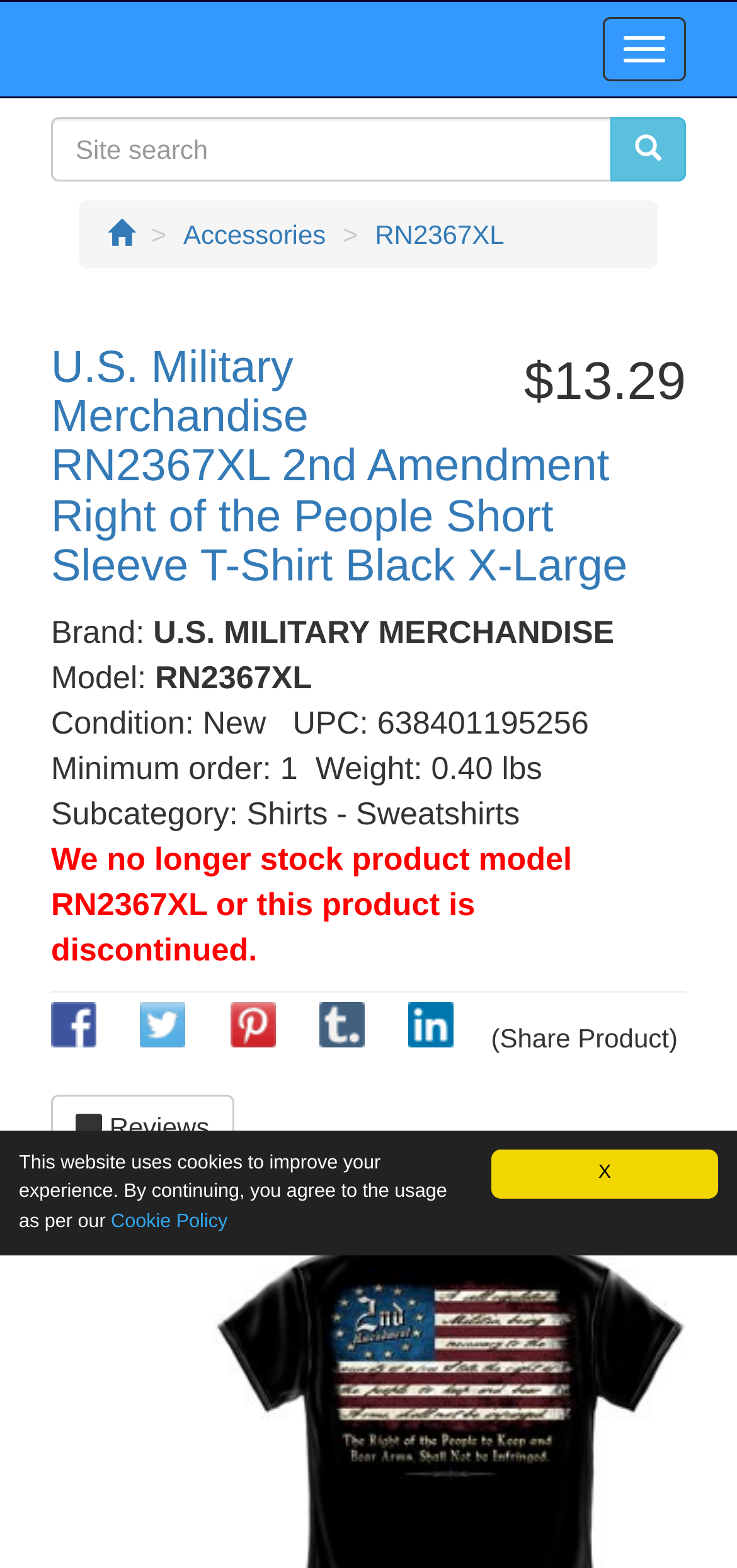Please determine the bounding box coordinates of the section I need to click to accomplish this instruction: "Search for products".

[0.069, 0.075, 0.831, 0.116]